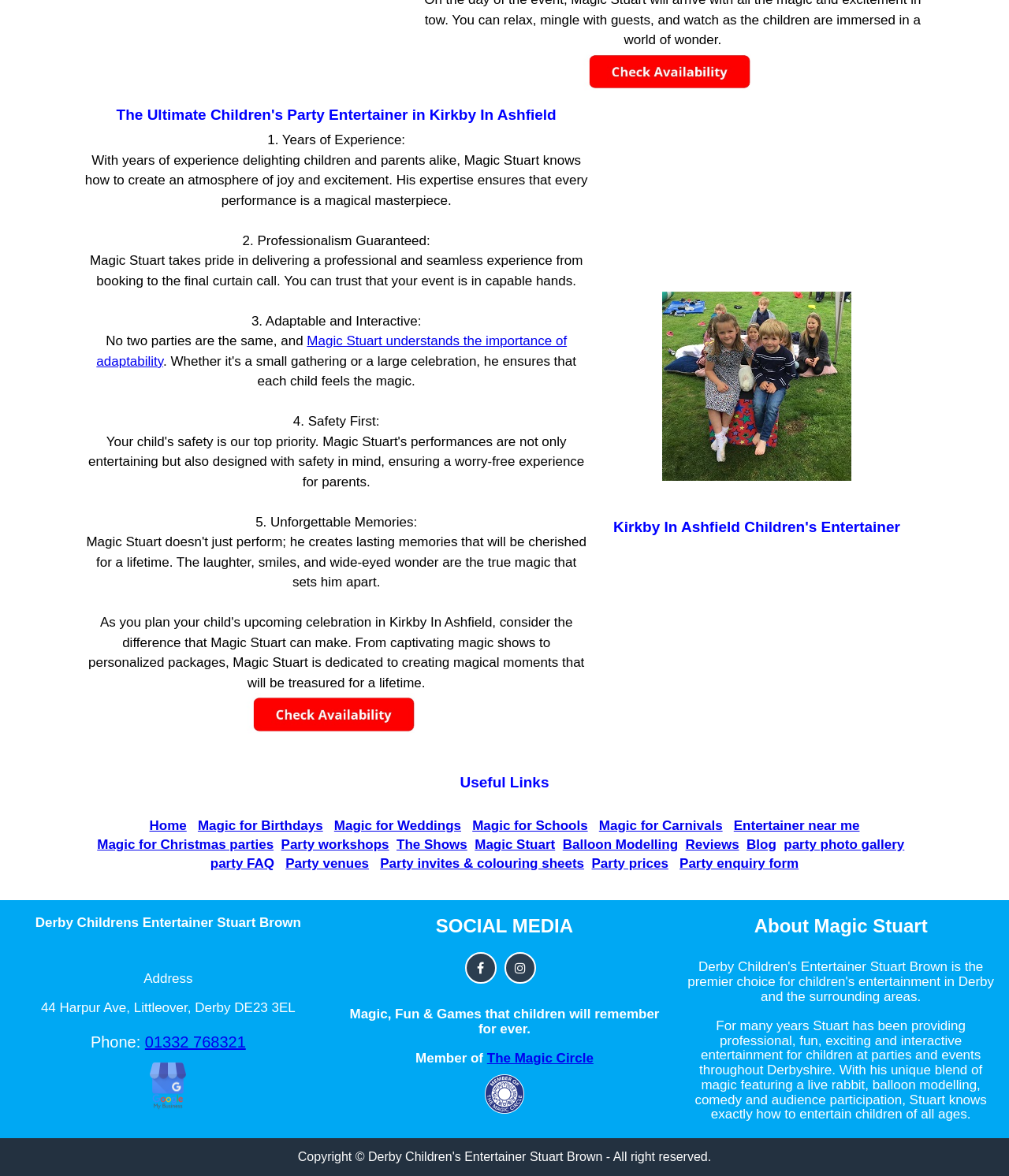What is the profession of Stuart Brown?
Can you provide a detailed and comprehensive answer to the question?

Based on the webpage, Stuart Brown is a children's entertainer, which is evident from the title 'The Ultimate Children's Party Entertainer in Kirkby In Ashfield' and the description of his services and expertise in entertaining children.